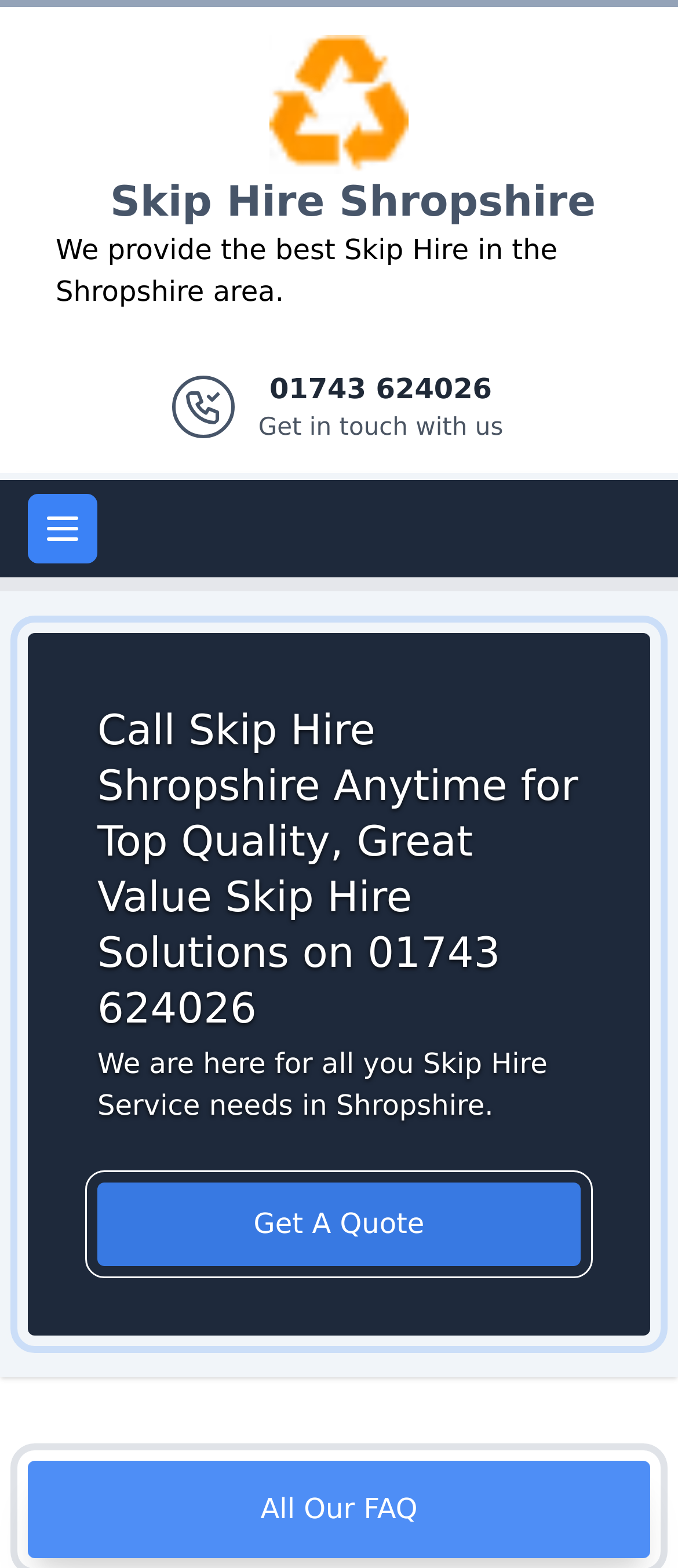Based on the element description Skip Hire Shropshire, identify the bounding box of the UI element in the given webpage screenshot. The coordinates should be in the format (top-left x, top-left y, bottom-right x, bottom-right y) and must be between 0 and 1.

[0.162, 0.113, 0.879, 0.144]